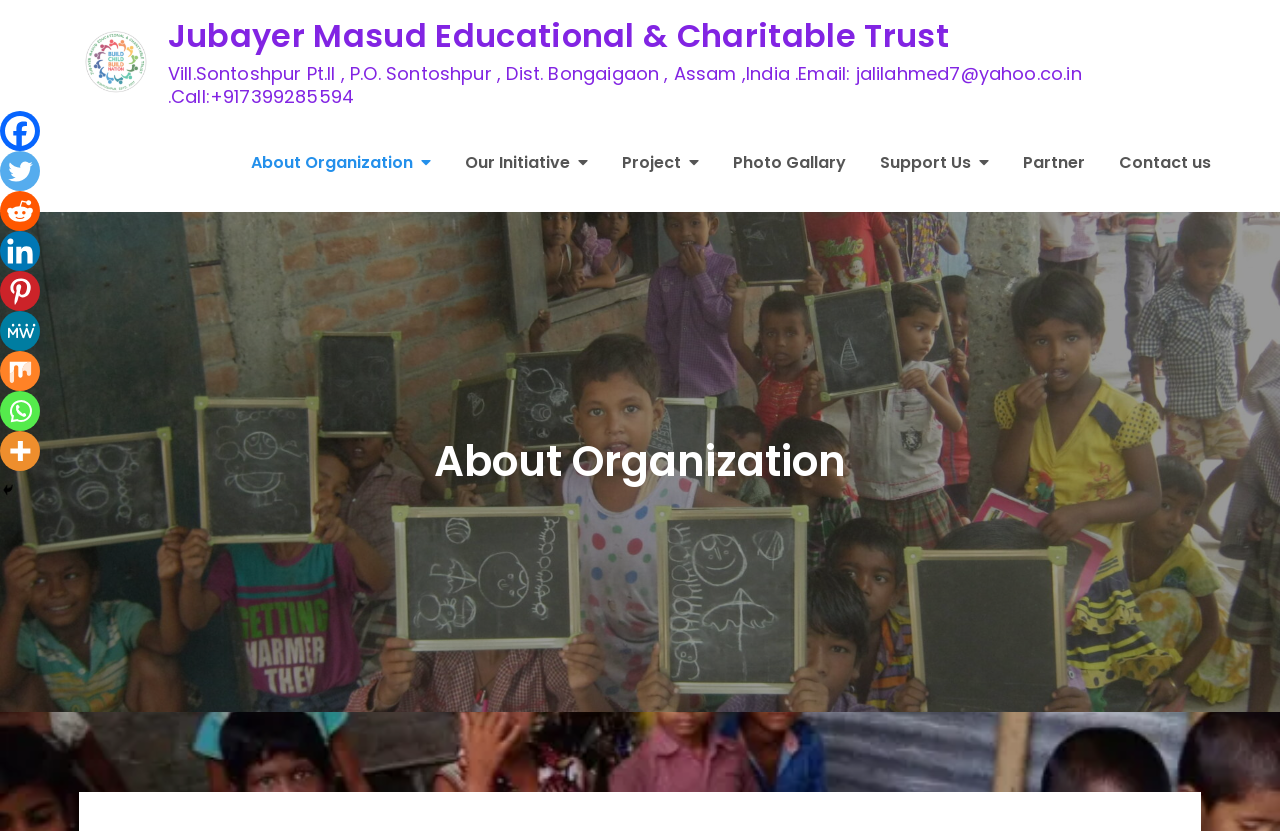Please answer the following question using a single word or phrase: How many social media links are present?

9